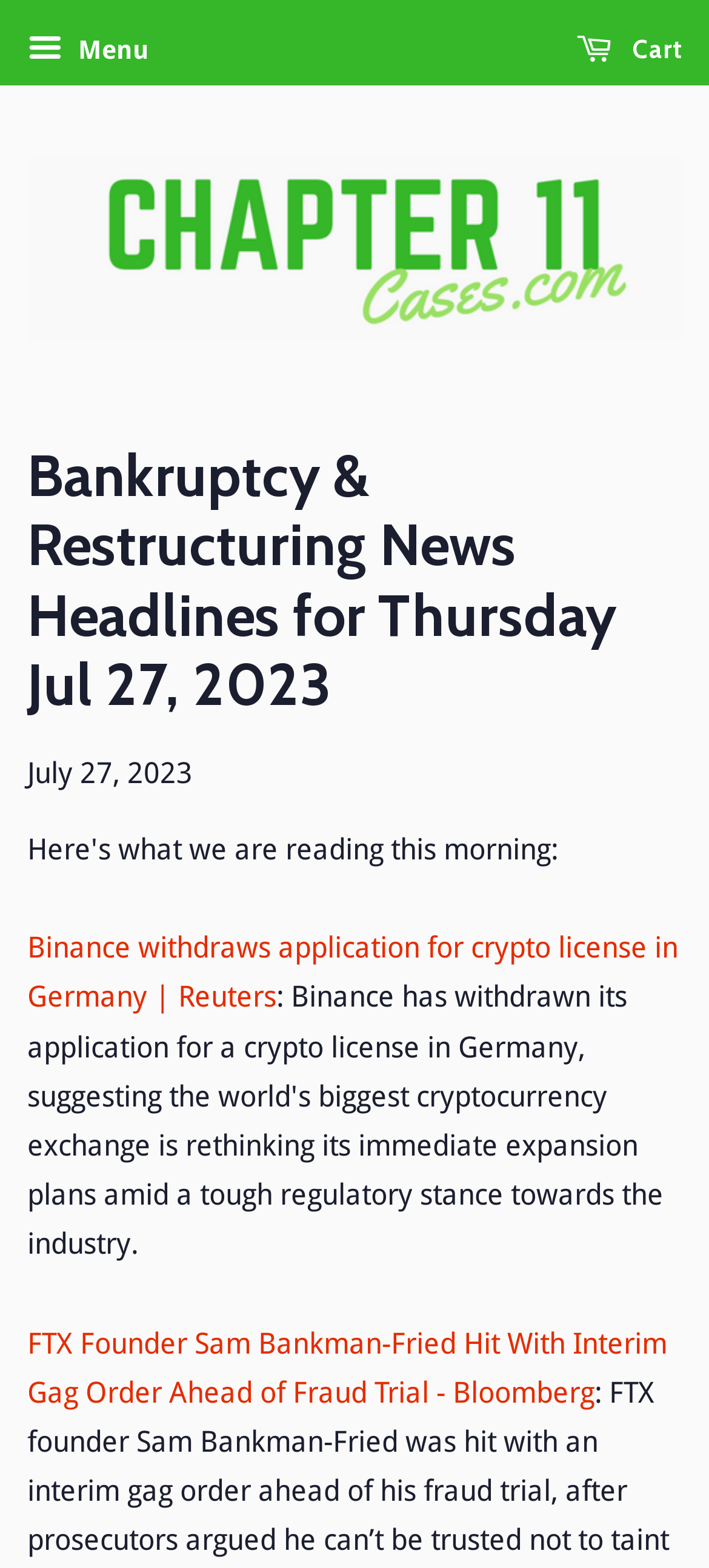Reply to the question with a single word or phrase:
How many news article links are on the webpage?

2